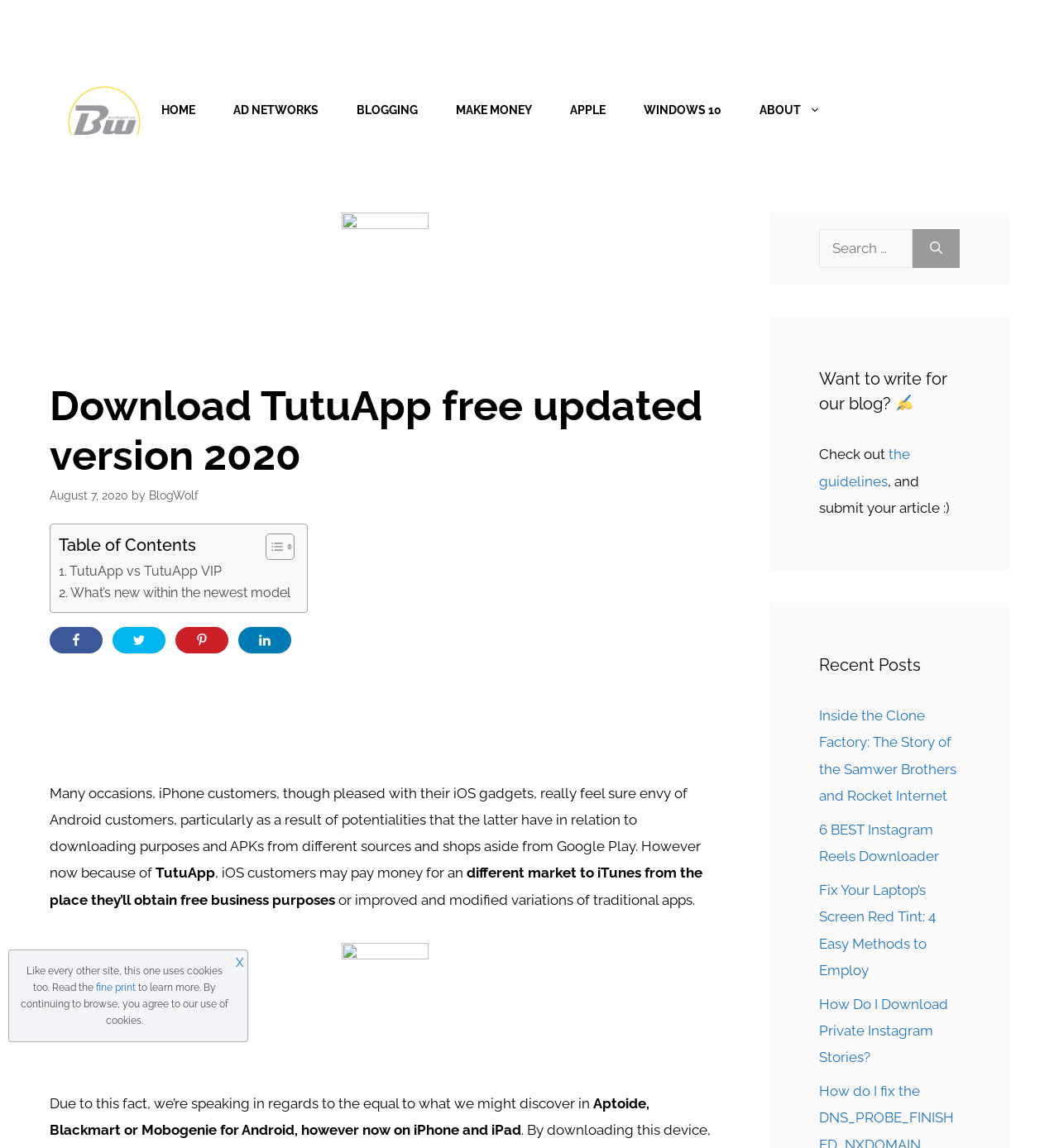Pinpoint the bounding box coordinates of the clickable element to carry out the following instruction: "Read the 'Download TutuApp free updated version 2020' article."

[0.047, 0.332, 0.68, 0.418]